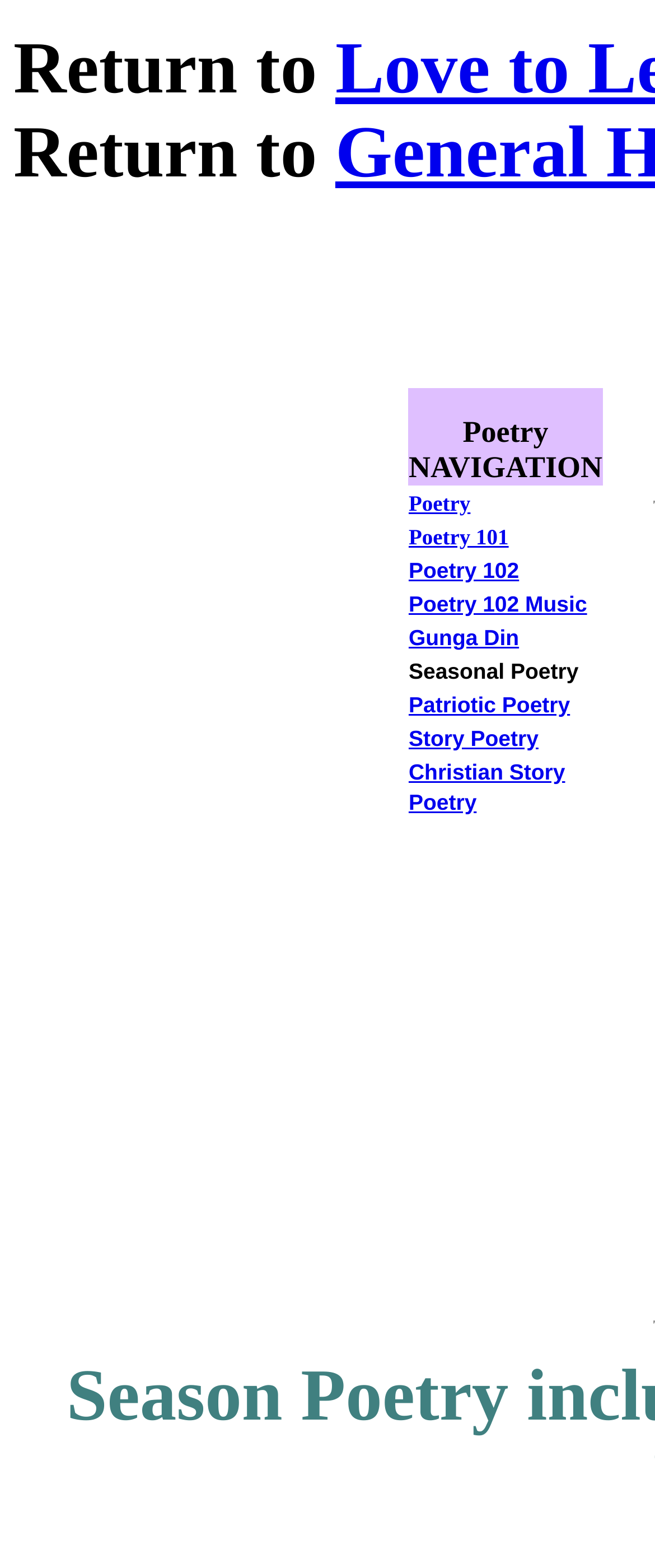Reply to the question with a single word or phrase:
How many types of poetry are listed?

7